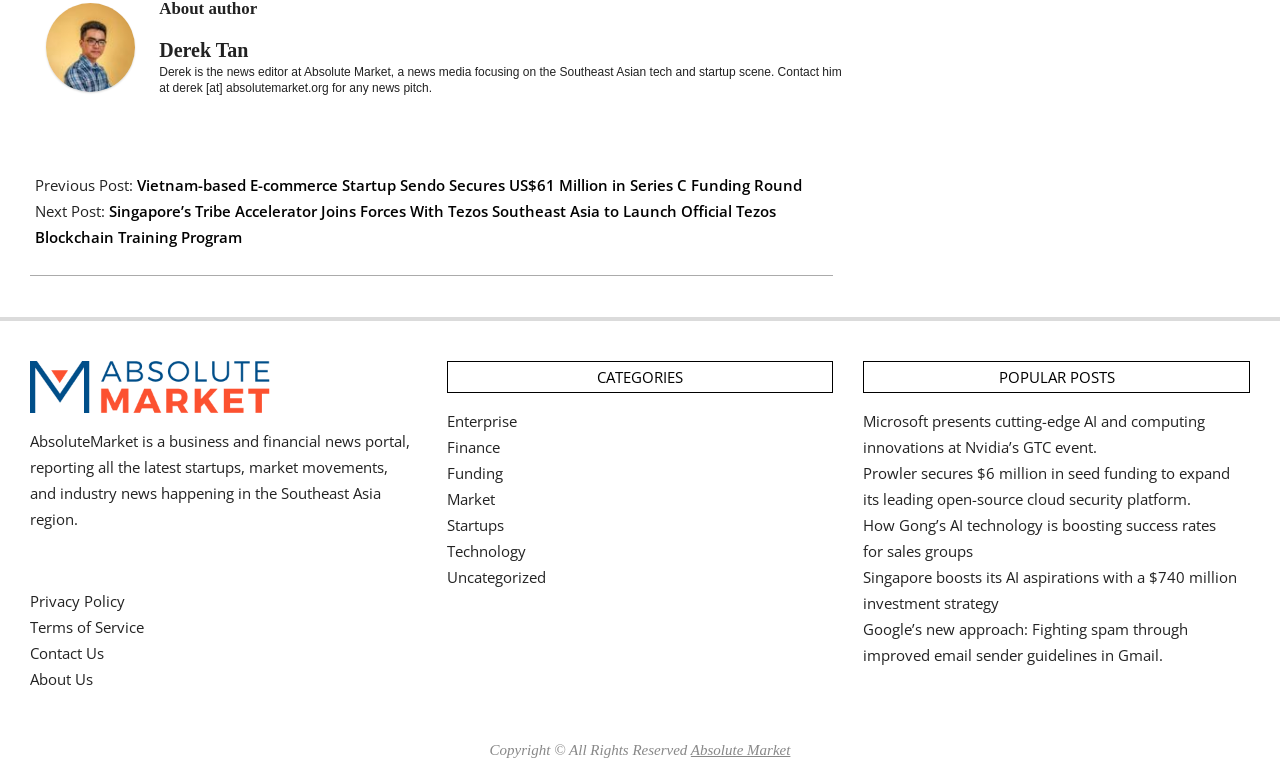What is the name of the news editor?
Can you offer a detailed and complete answer to this question?

The name of the news editor can be found in the heading element at the top of the webpage, which reads 'Derek Tan'.